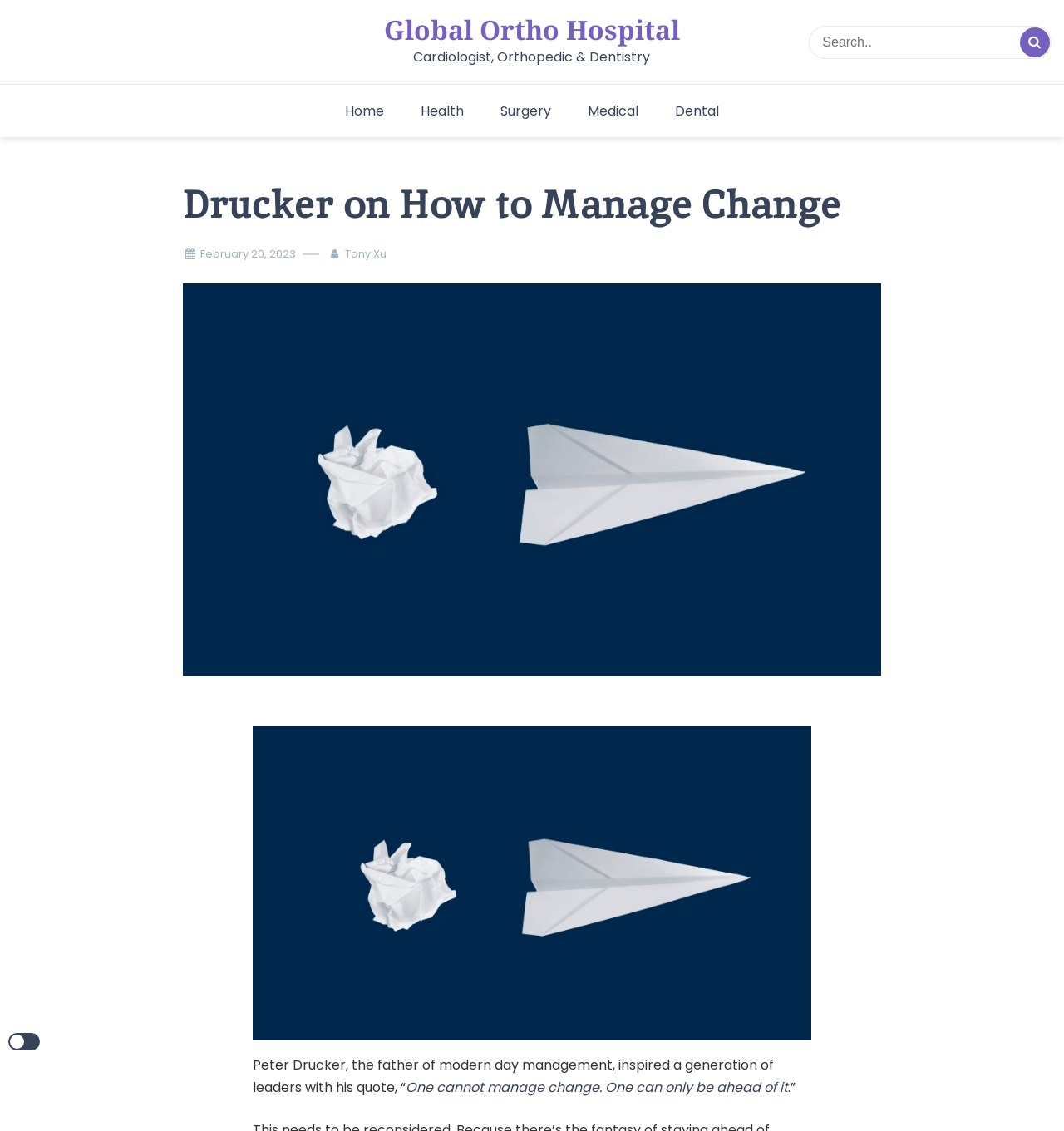Locate the UI element described by Tony Xu in the provided webpage screenshot. Return the bounding box coordinates in the format (top-left x, top-left y, bottom-right x, bottom-right y), ensuring all values are between 0 and 1.

[0.324, 0.217, 0.371, 0.233]